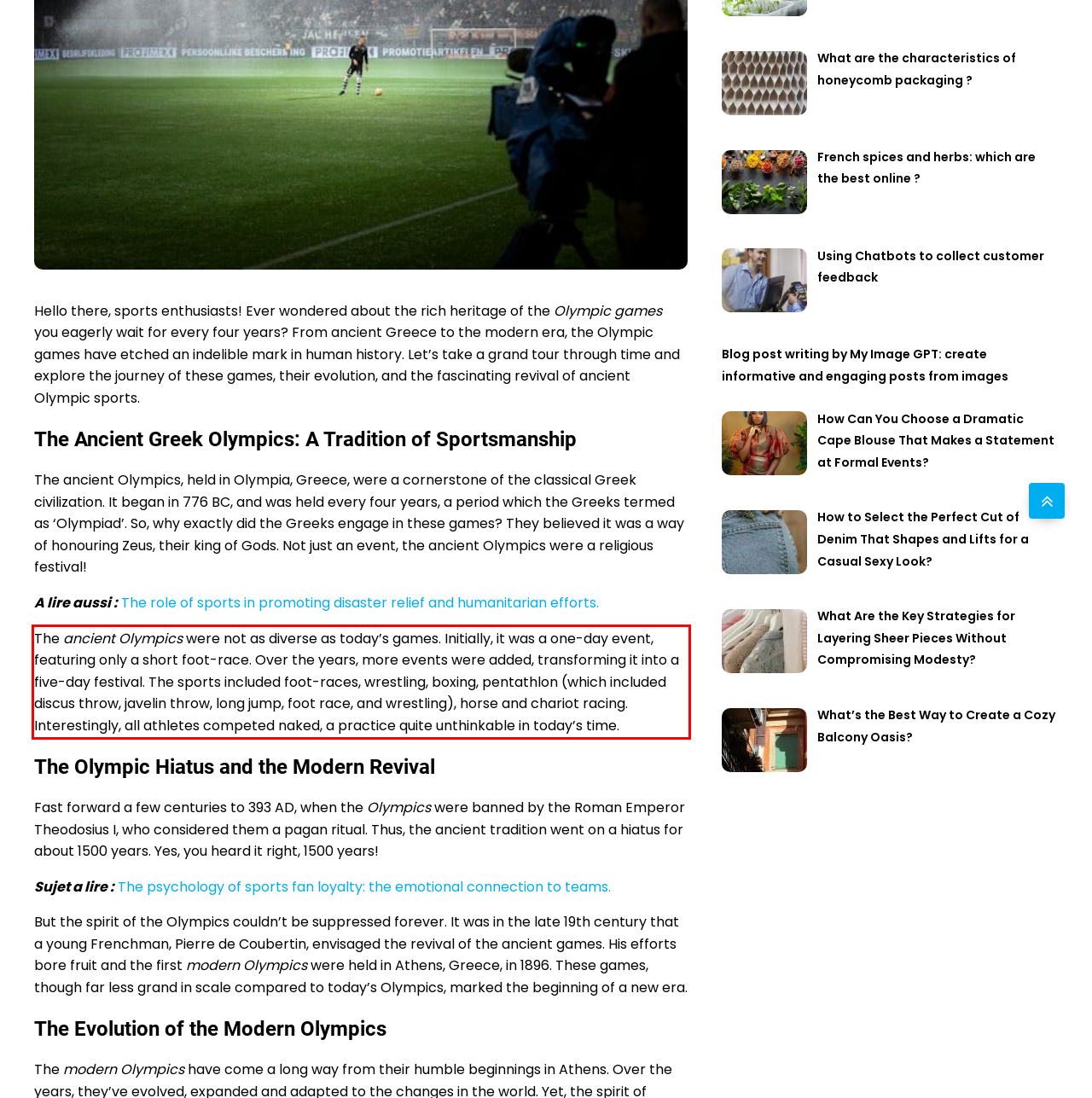Please identify the text within the red rectangular bounding box in the provided webpage screenshot.

The ancient Olympics were not as diverse as today’s games. Initially, it was a one-day event, featuring only a short foot-race. Over the years, more events were added, transforming it into a five-day festival. The sports included foot-races, wrestling, boxing, pentathlon (which included discus throw, javelin throw, long jump, foot race, and wrestling), horse and chariot racing. Interestingly, all athletes competed naked, a practice quite unthinkable in today’s time.